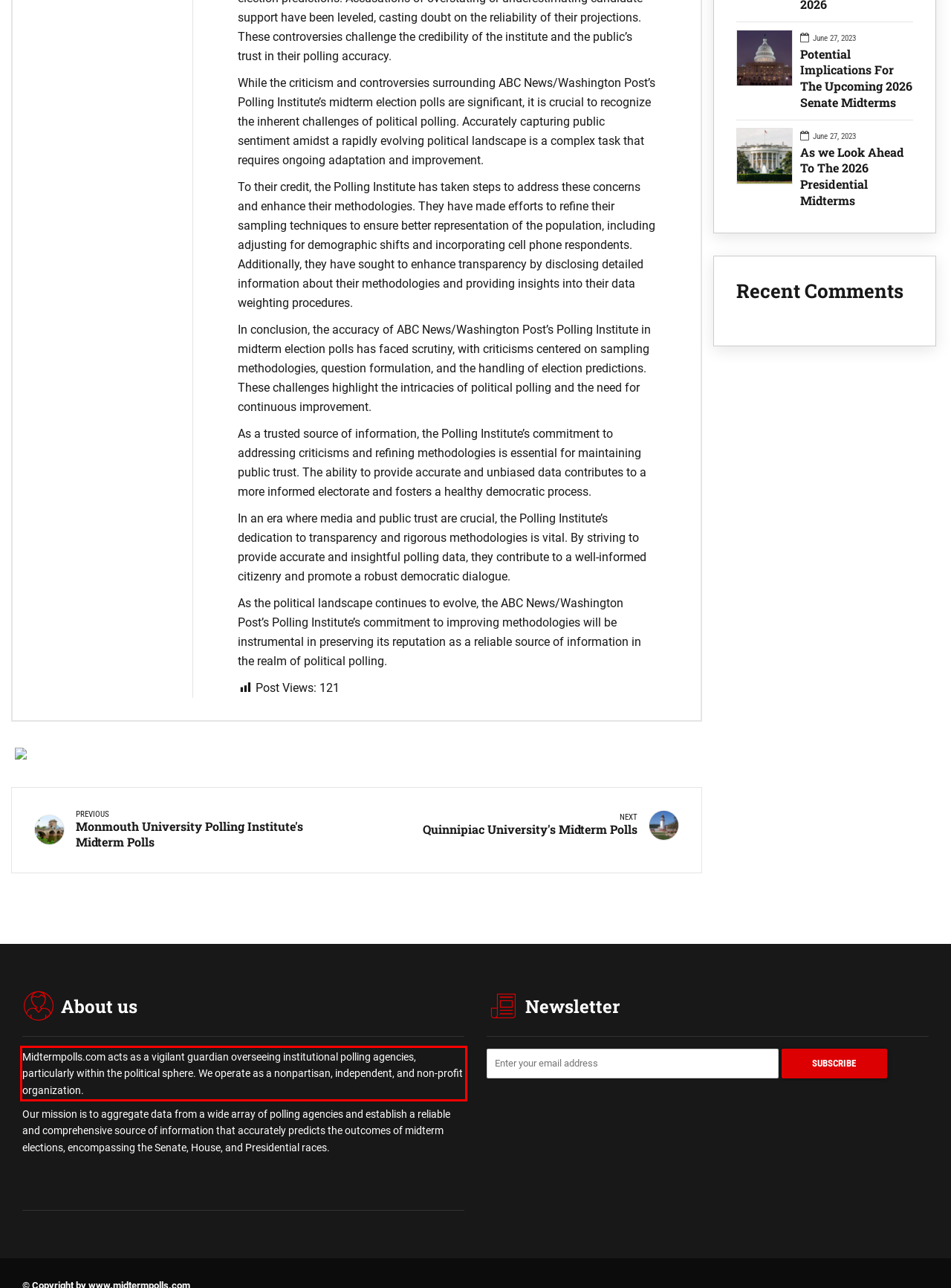Using the provided screenshot, read and generate the text content within the red-bordered area.

Midtermpolls.com acts as a vigilant guardian overseeing institutional polling agencies, particularly within the political sphere. We operate as a nonpartisan, independent, and non-profit organization.